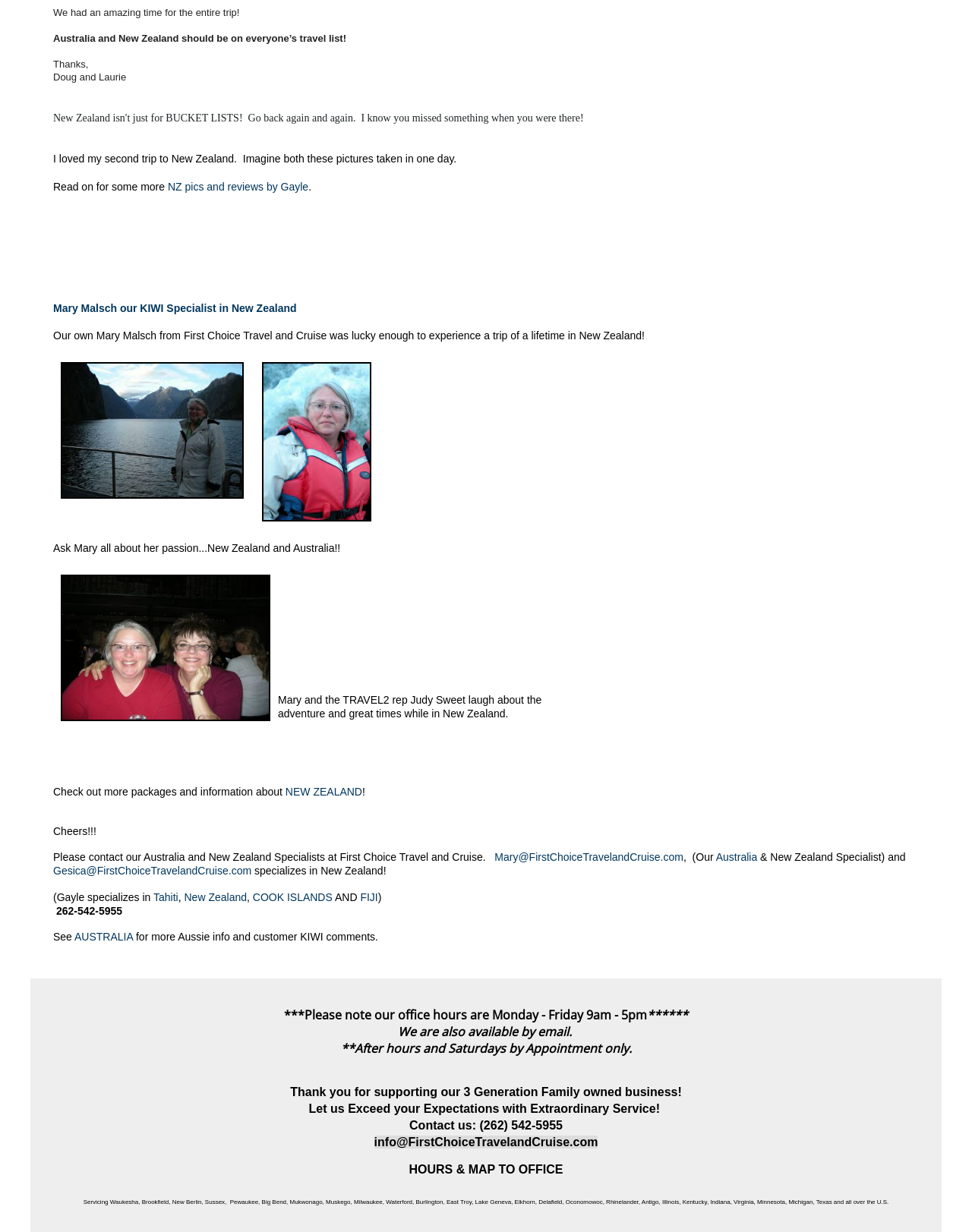What is the name of the company?
Please use the visual content to give a single word or phrase answer.

First Choice Travel and Cruise